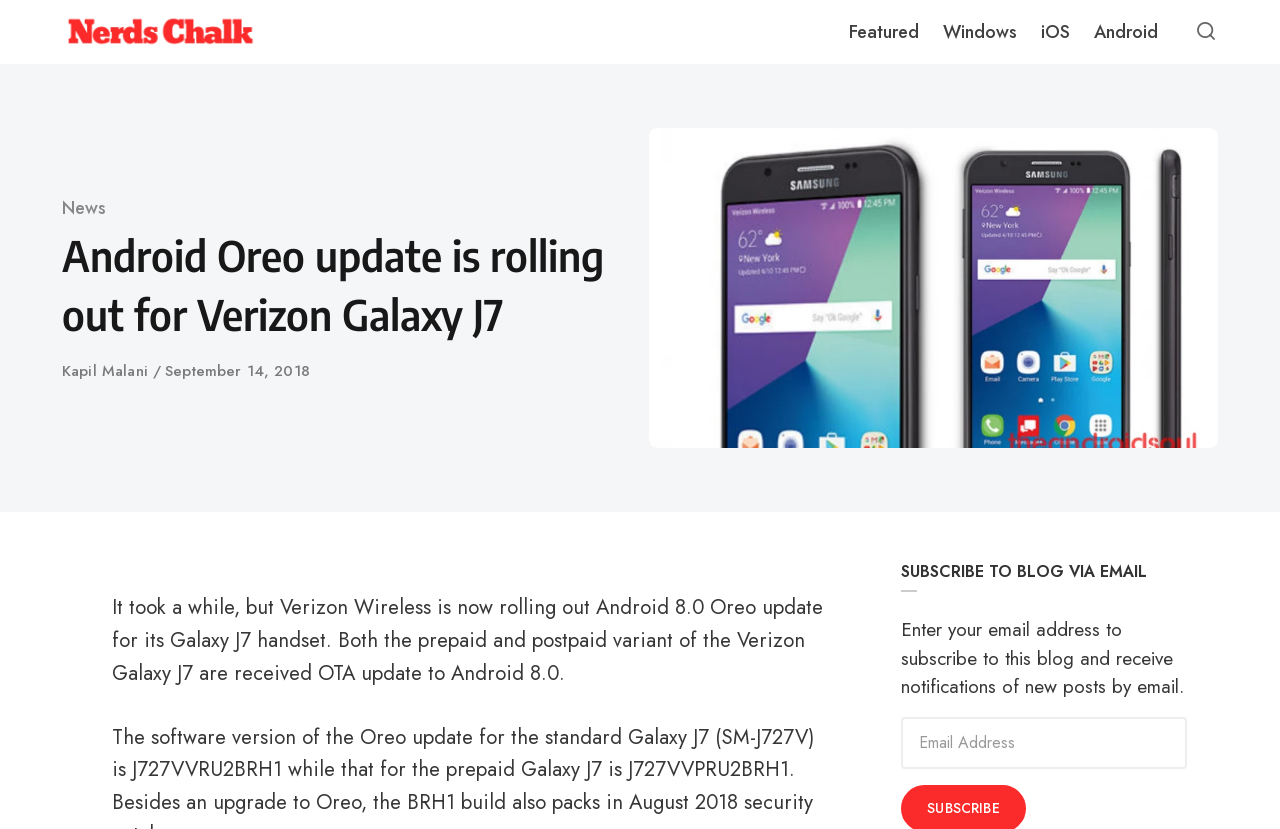Generate the text of the webpage's primary heading.

Android Oreo update is rolling out for Verizon Galaxy J7